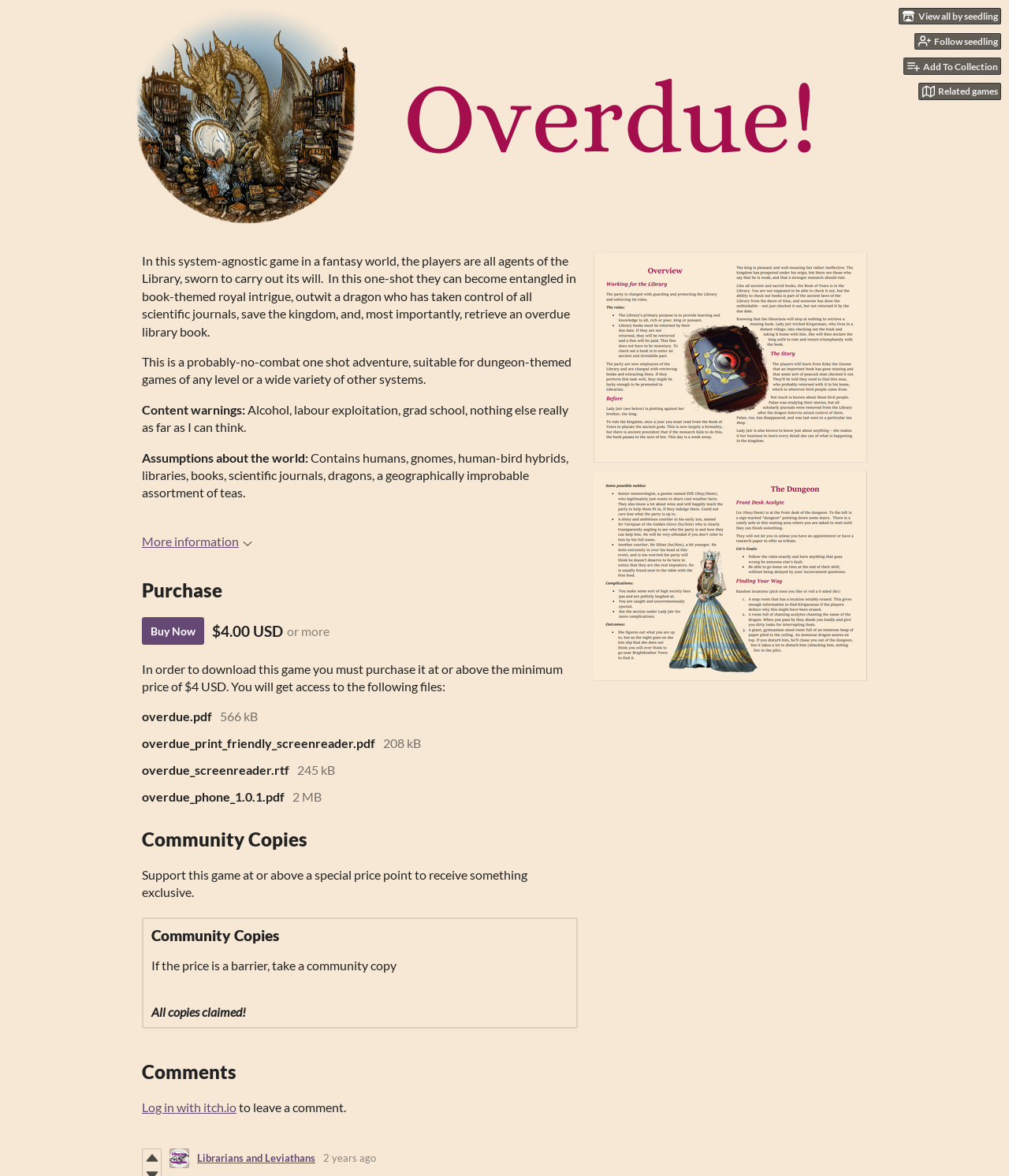Please find the bounding box coordinates in the format (top-left x, top-left y, bottom-right x, bottom-right y) for the given element description. Ensure the coordinates are floating point numbers between 0 and 1. Description: supportdetails.com

None